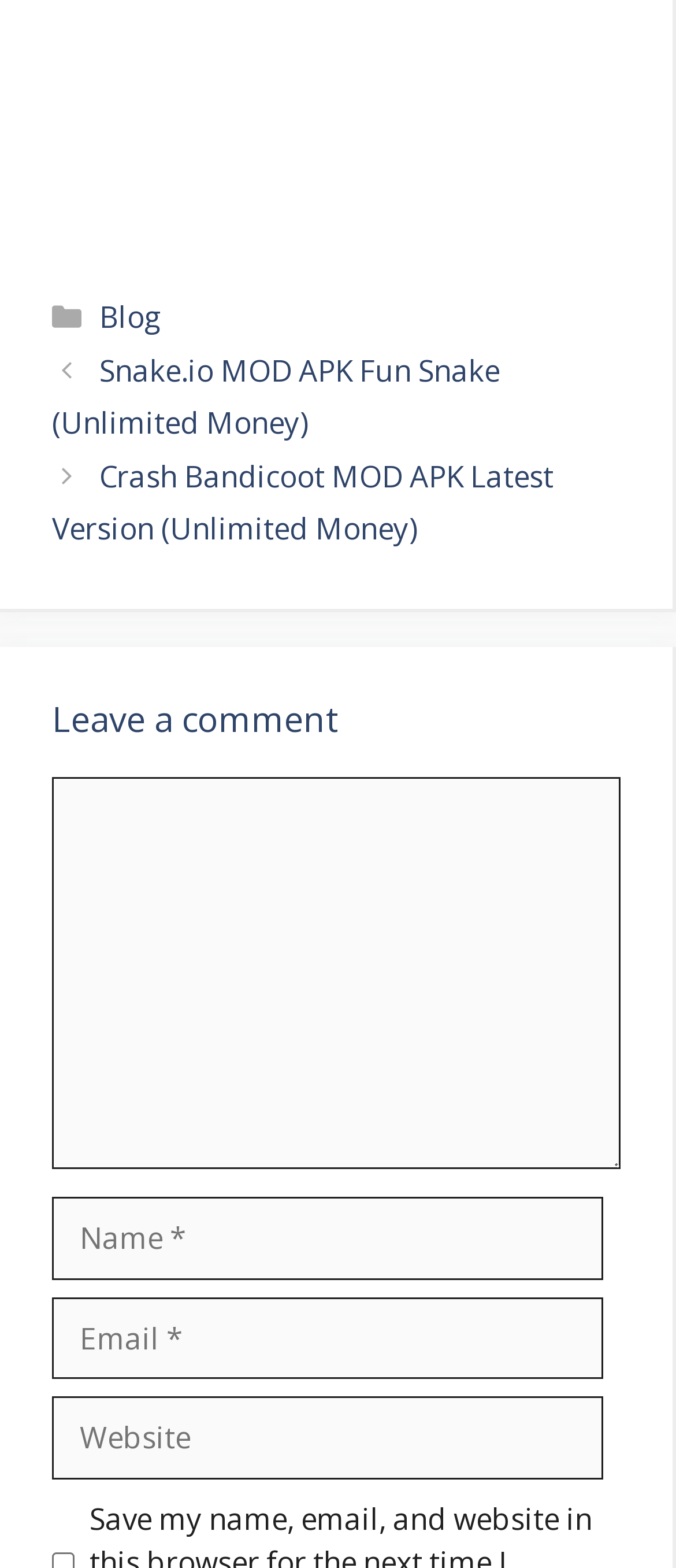How many textboxes are required to leave a comment?
Please provide a full and detailed response to the question.

I counted the required textboxes in the comment section and found three: 'Comment', 'Name', and 'Email'.